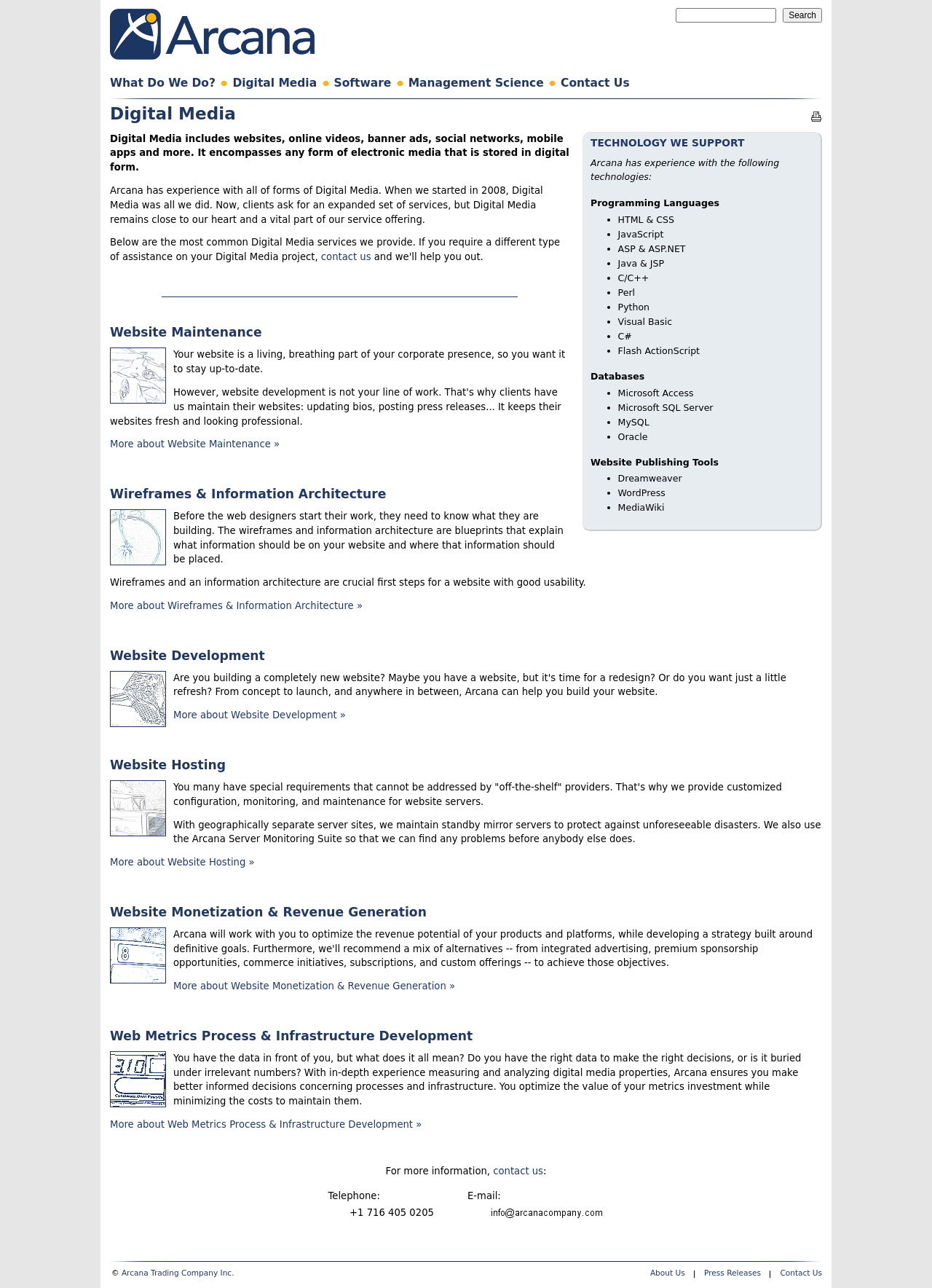What is Website Hosting service provided?
Please respond to the question with as much detail as possible.

The webpage mentions that Arcana provides customized configuration, monitoring, and maintenance for website servers, with geographically separate server sites and standby mirror servers to protect against unforeseeable disasters, using the Arcana Server Monitoring Suite.